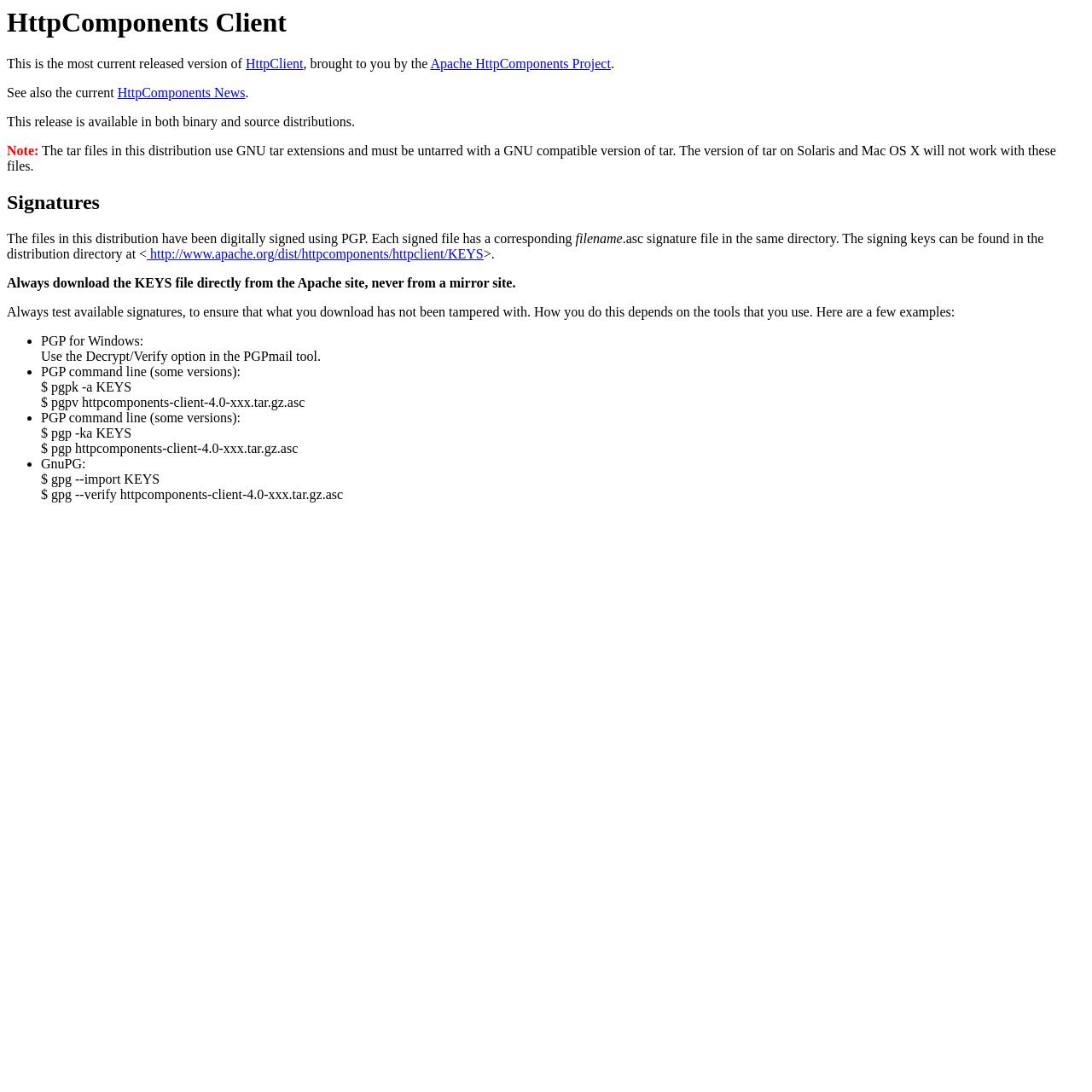What is the name of the client?
Based on the image, answer the question with as much detail as possible.

The name of the client can be found in the first paragraph of the webpage, where it says 'This is the most current released version of HttpClient, brought to you by the Apache HttpComponents Project.'